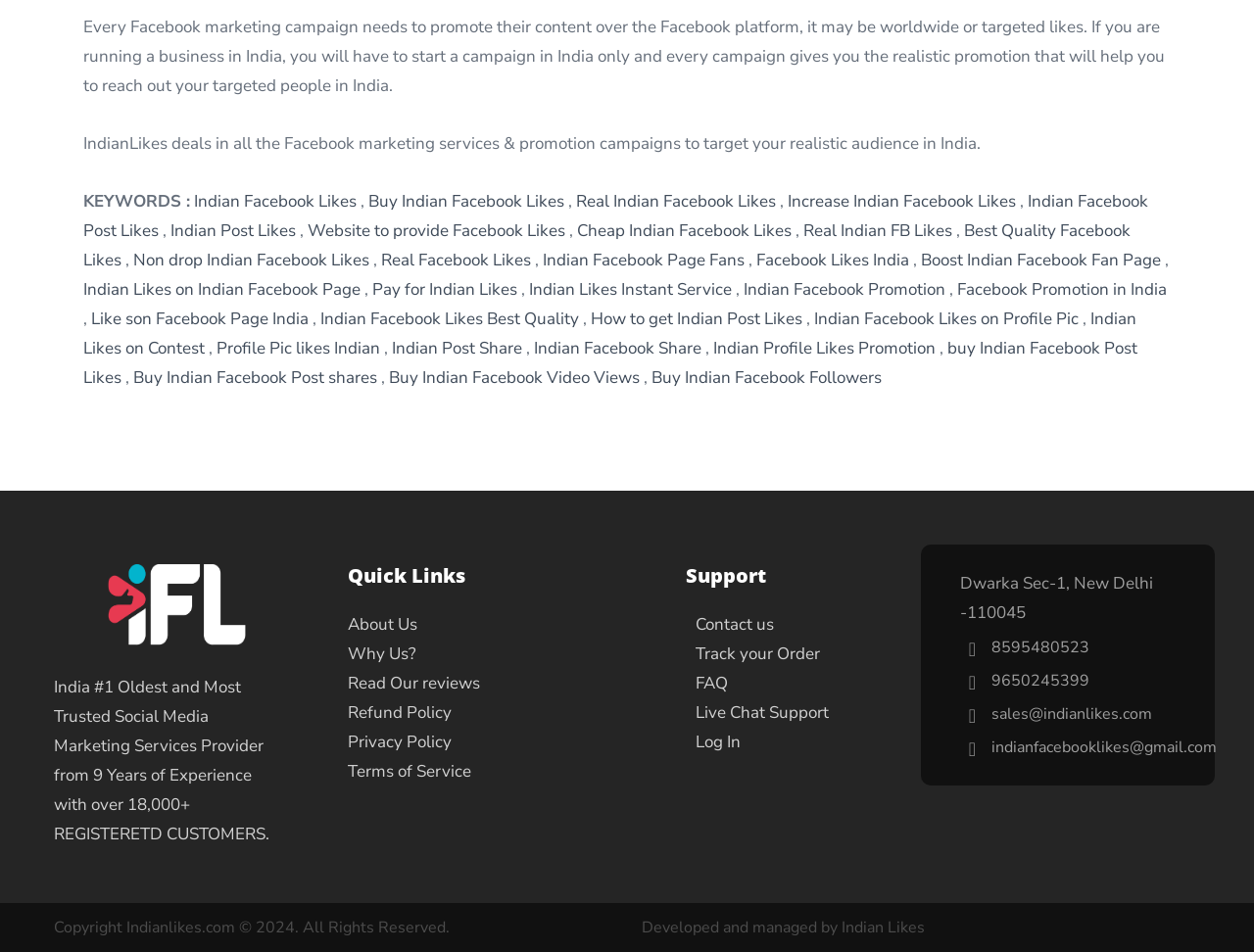Kindly determine the bounding box coordinates for the area that needs to be clicked to execute this instruction: "Explore the 'genome-wide association study (GWAS)' topic".

None